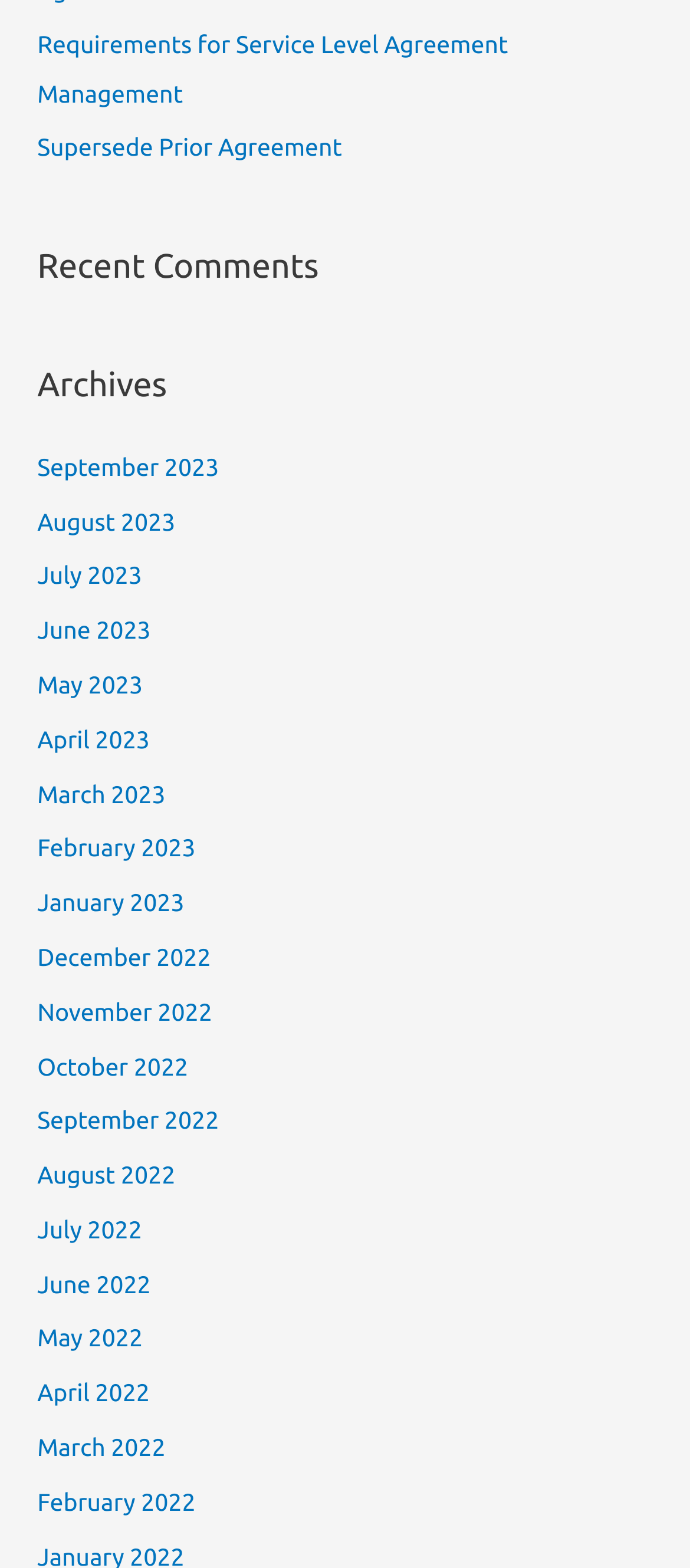How many links are there in total on the webpage? Analyze the screenshot and reply with just one word or a short phrase.

19